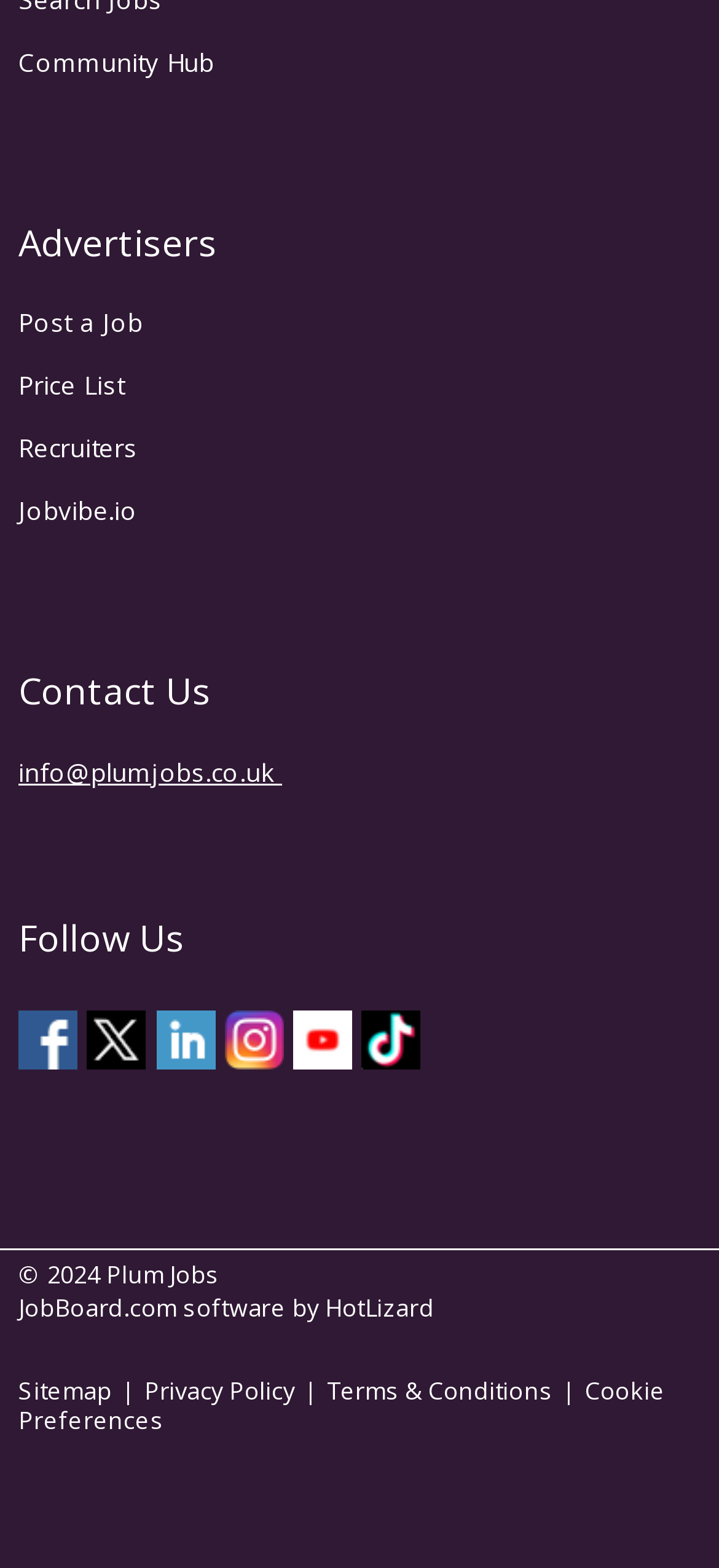Refer to the screenshot and give an in-depth answer to this question: How many social media platforms can you follow?

You can find the social media links in the 'Follow Us' section, which includes Facebook, X, LinkedIn, Instagram, and YouTube, making a total of 5 platforms.